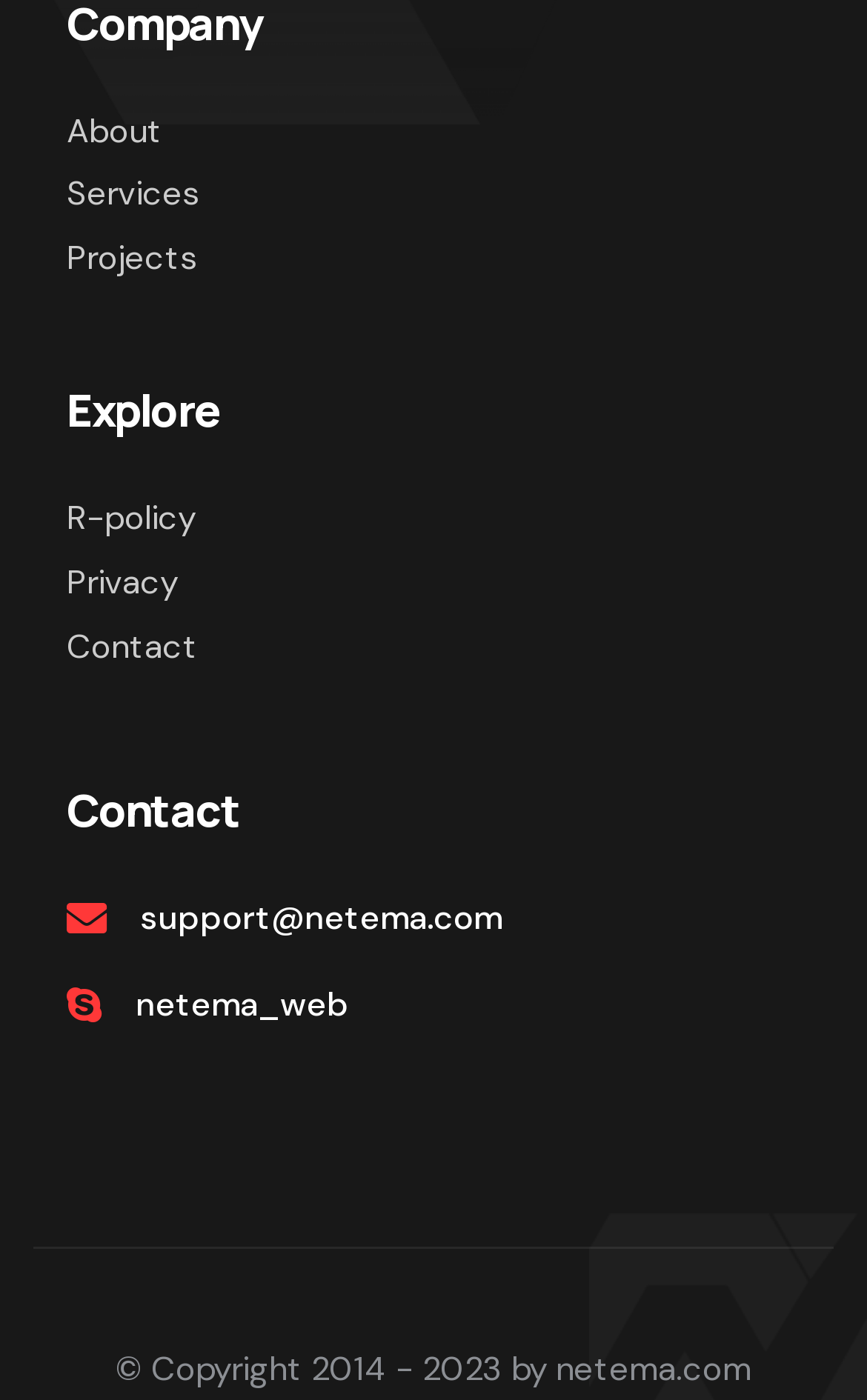Please locate the bounding box coordinates of the element that needs to be clicked to achieve the following instruction: "visit netema website". The coordinates should be four float numbers between 0 and 1, i.e., [left, top, right, bottom].

[0.156, 0.695, 0.403, 0.74]